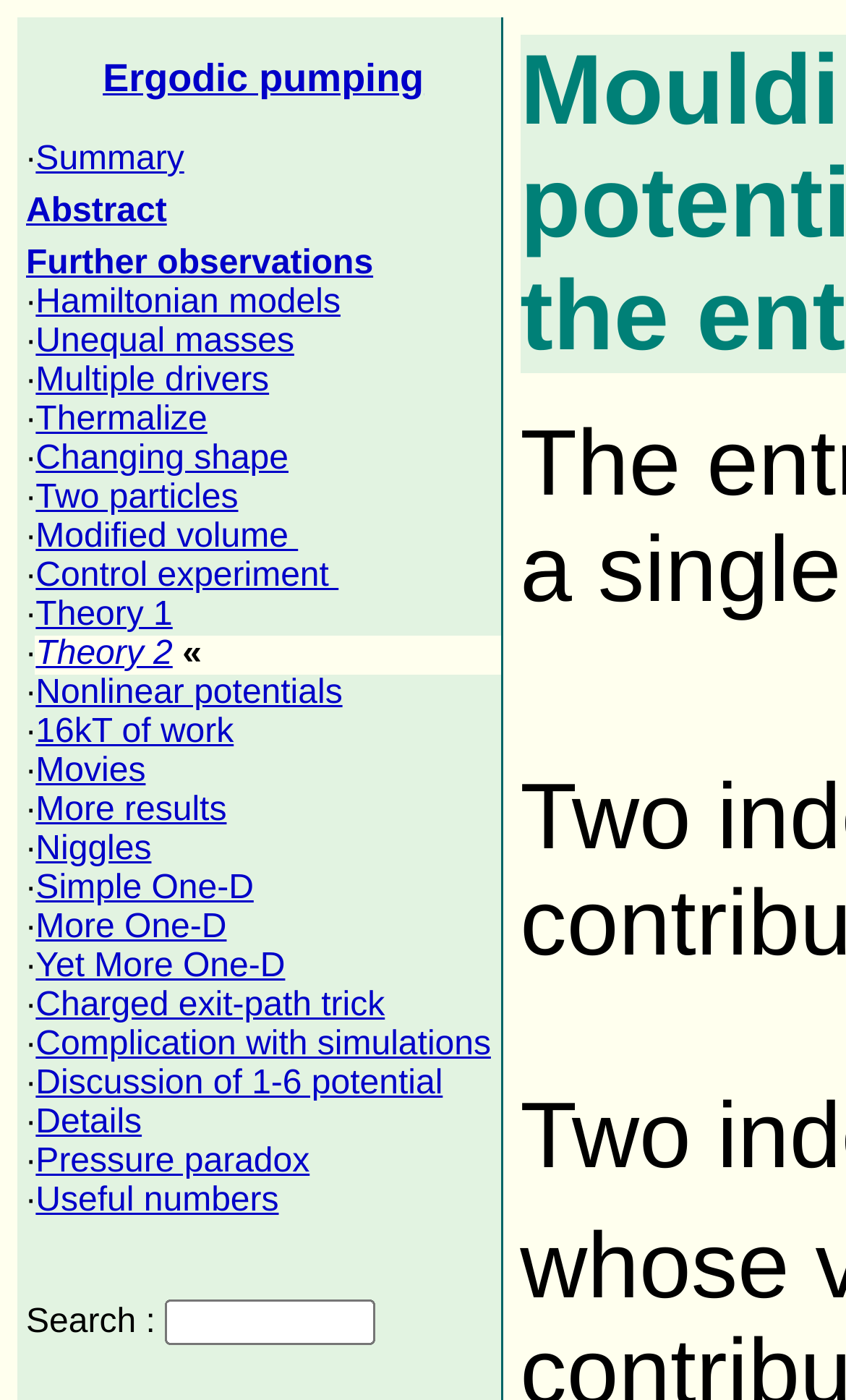Provide the bounding box for the UI element matching this description: "Unequal masses".

[0.042, 0.231, 0.348, 0.257]